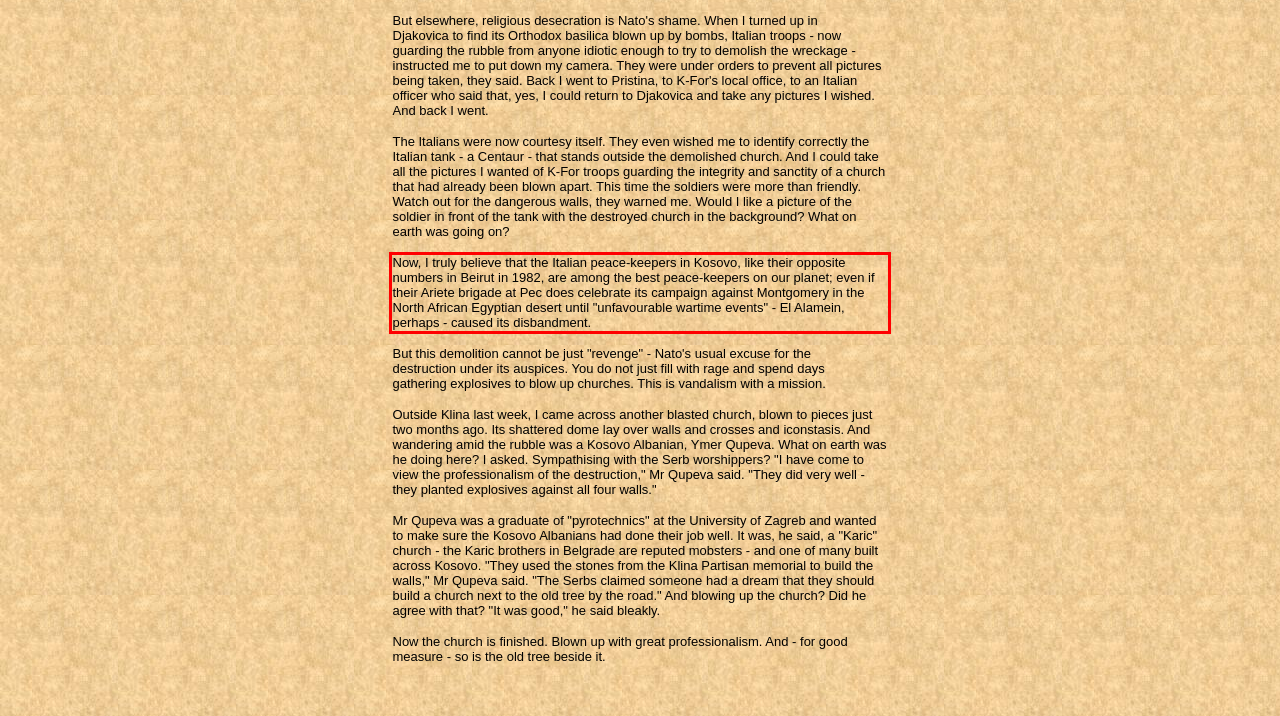Perform OCR on the text inside the red-bordered box in the provided screenshot and output the content.

Now, I truly believe that the Italian peace-keepers in Kosovo, like their opposite numbers in Beirut in 1982, are among the best peace-keepers on our planet; even if their Ariete brigade at Pec does celebrate its campaign against Montgomery in the North African Egyptian desert until "unfavourable wartime events" - El Alamein, perhaps - caused its disbandment.